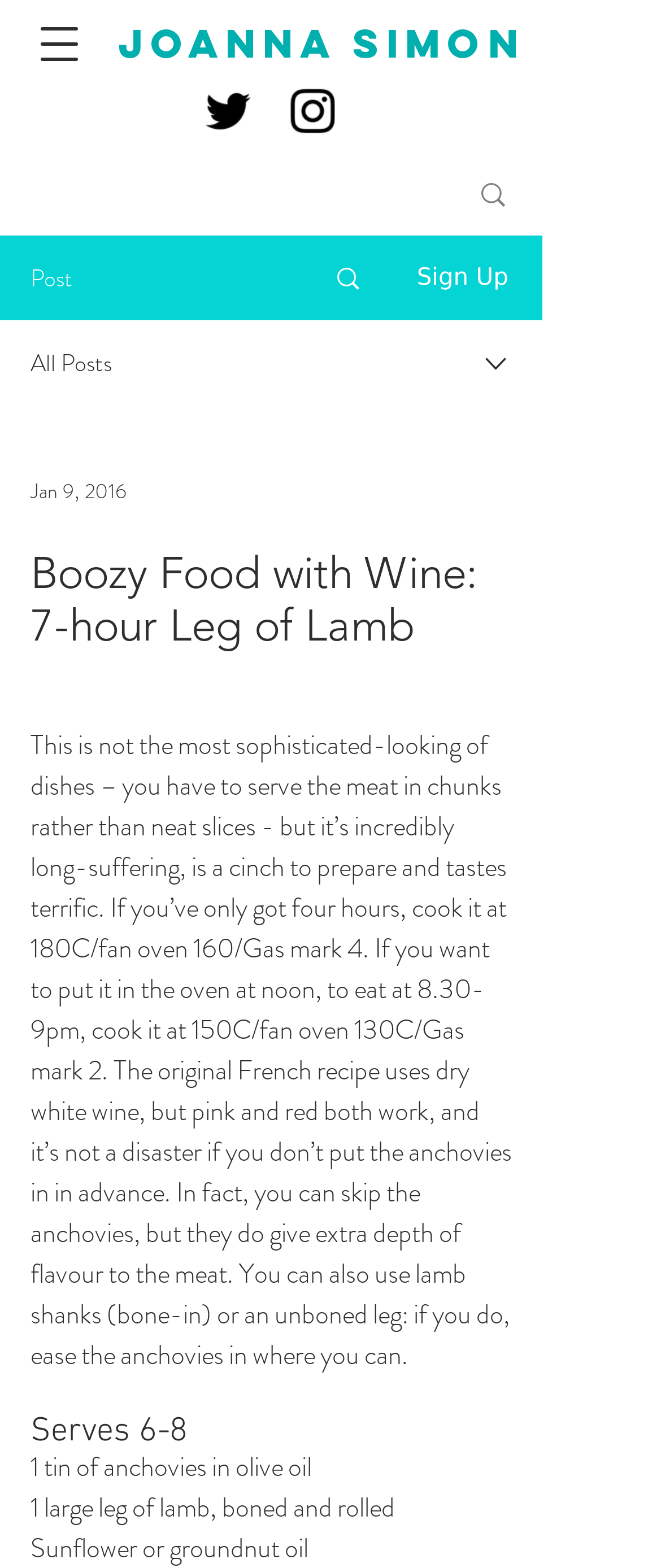Identify and provide the title of the webpage.

Boozy Food with Wine: 7-hour Leg of Lamb